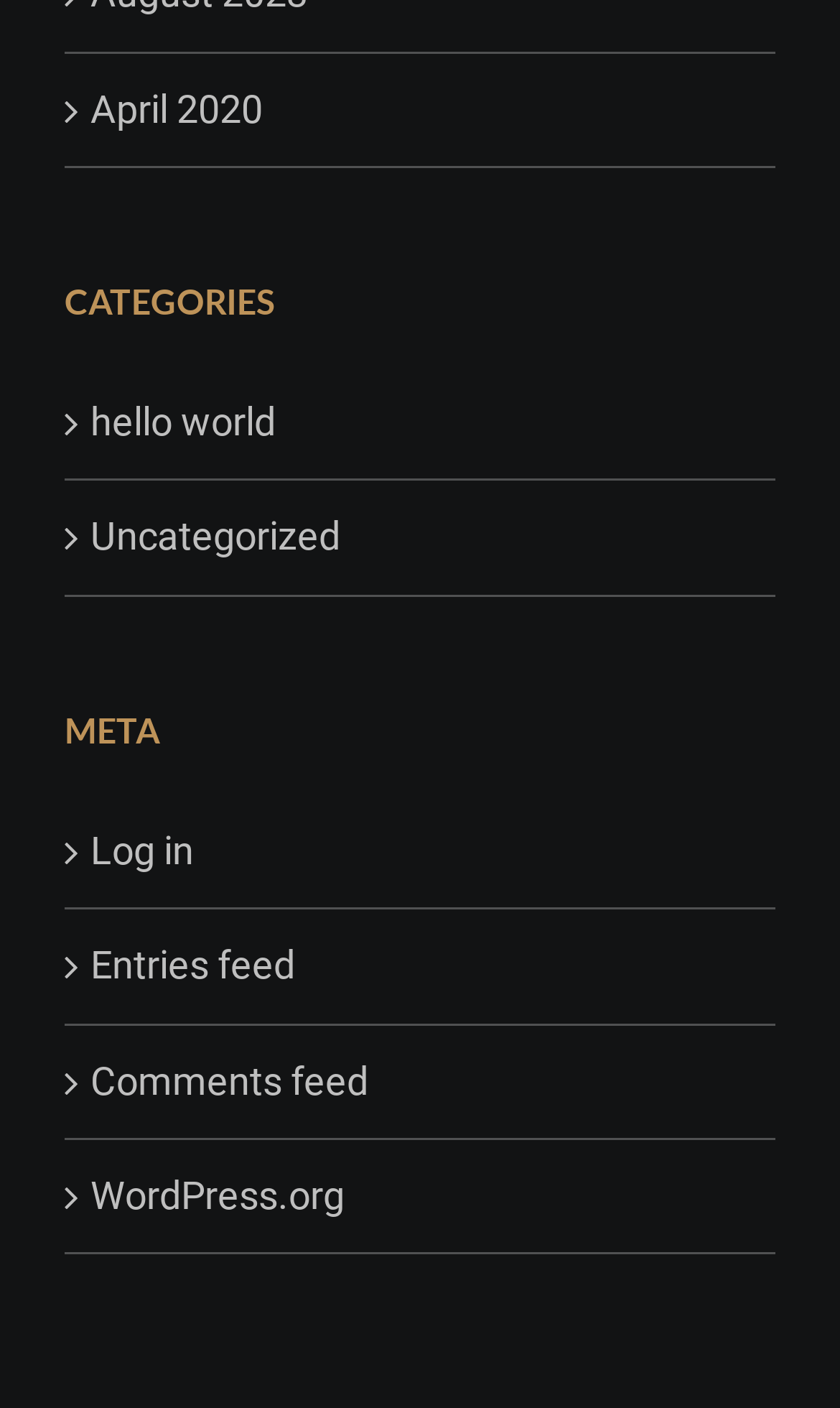How many feed links are available?
Kindly offer a detailed explanation using the data available in the image.

I counted the number of links with 'feed' in their text, which are 'Entries feed' and 'Comments feed', so there are 2 feed links available.